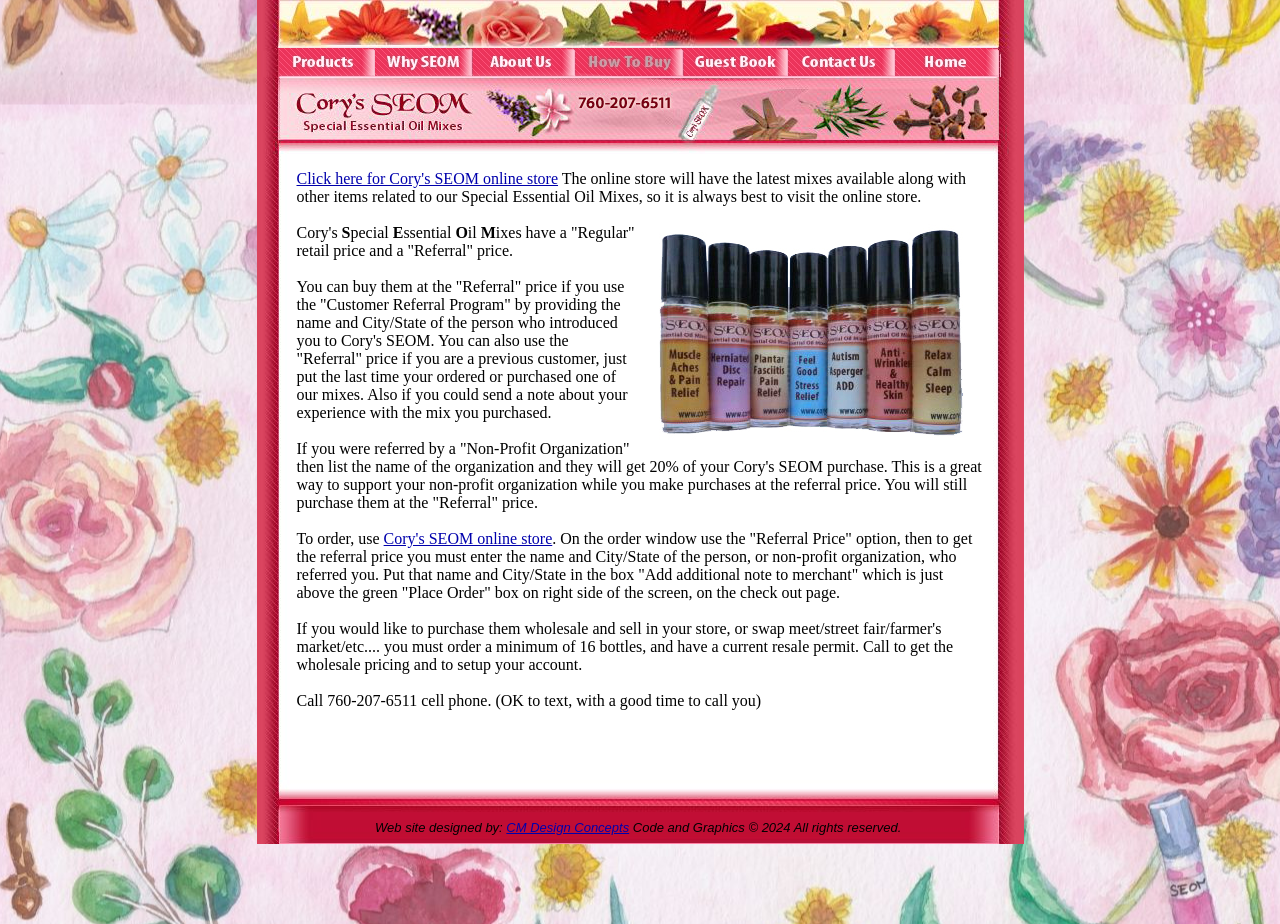Determine the bounding box for the described HTML element: "CM Design Concepts". Ensure the coordinates are four float numbers between 0 and 1 in the format [left, top, right, bottom].

[0.396, 0.887, 0.492, 0.903]